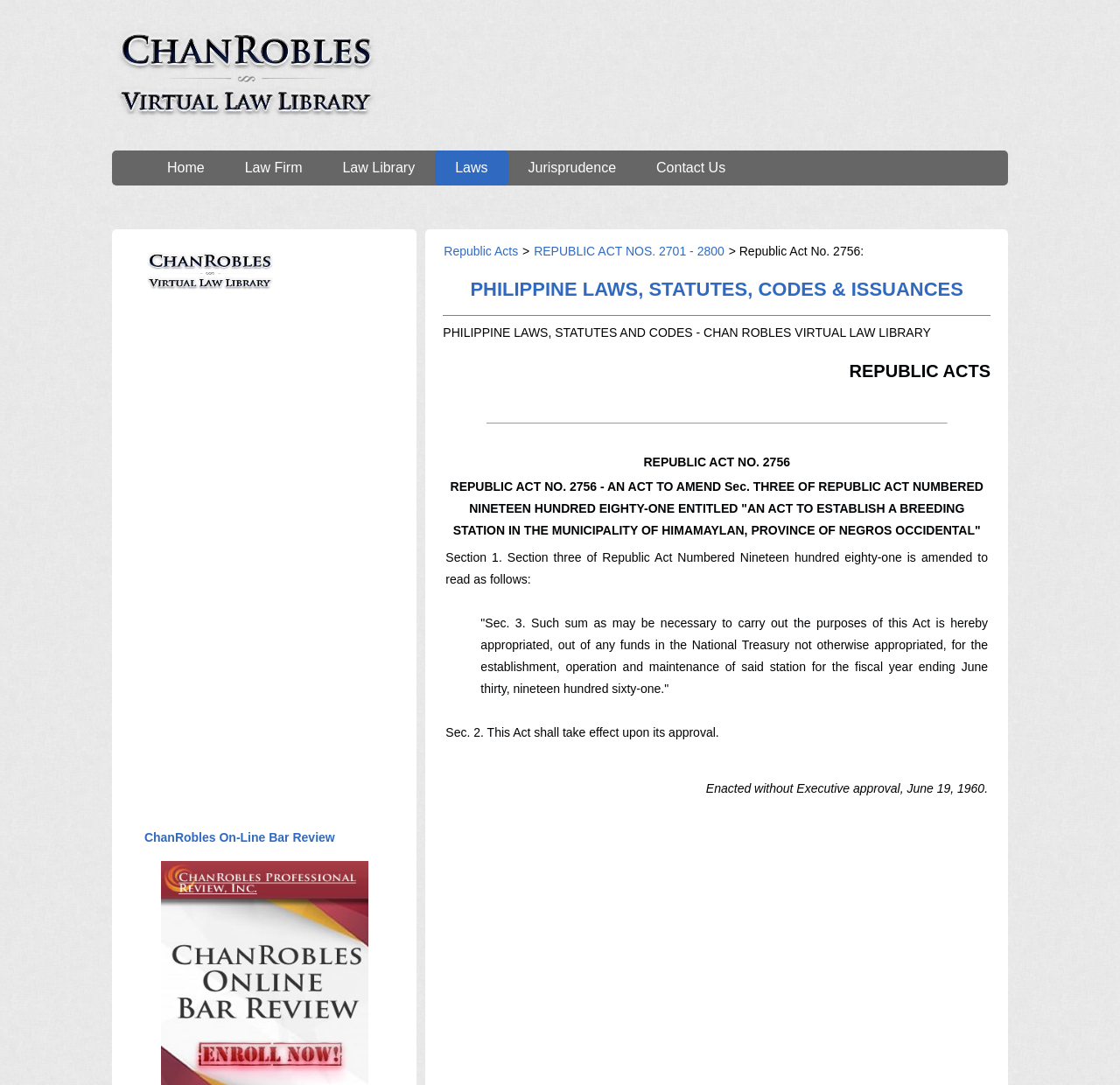Highlight the bounding box coordinates of the region I should click on to meet the following instruction: "Read Republic Act No. 2756".

[0.575, 0.42, 0.705, 0.433]